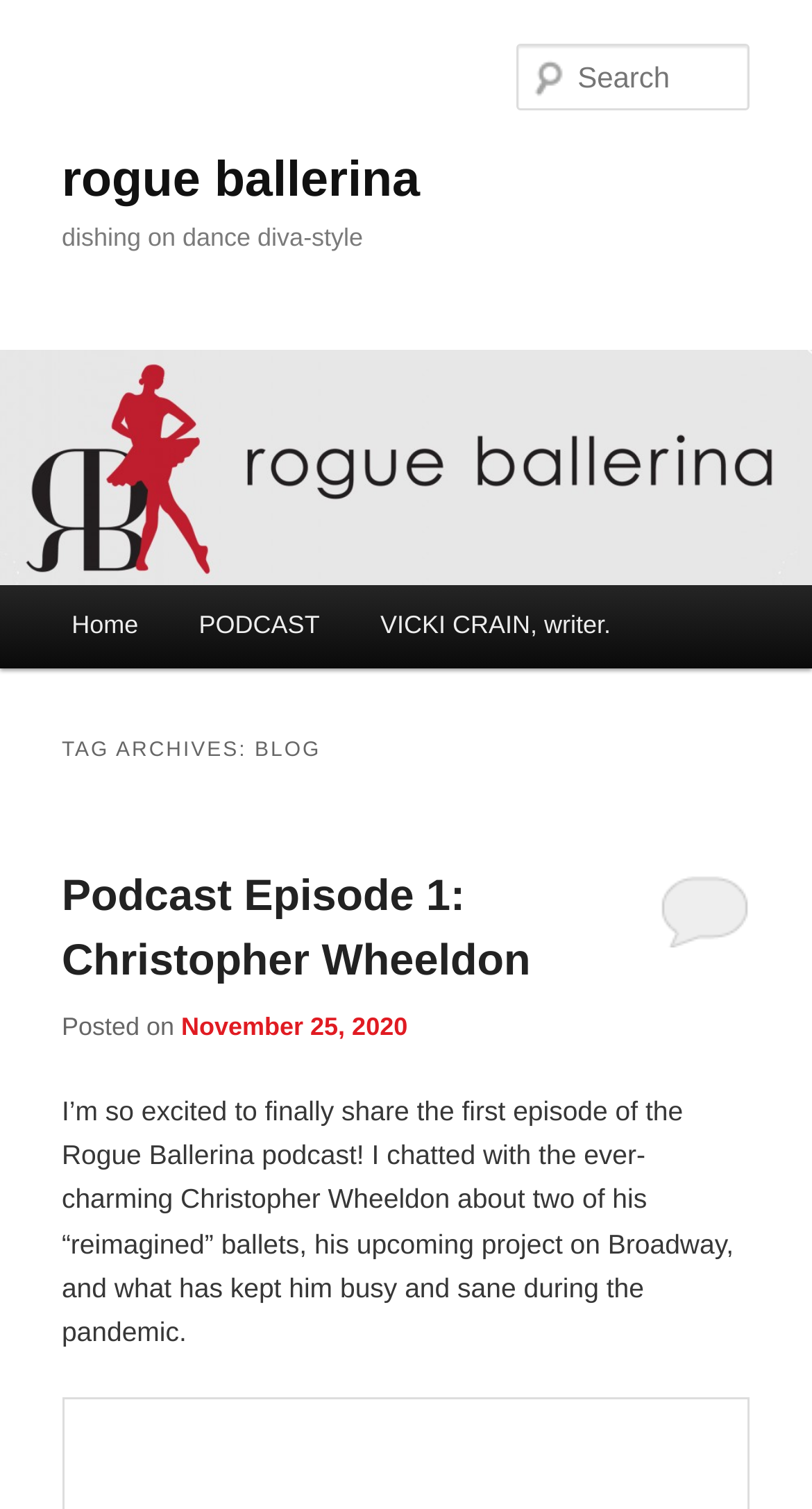Create a detailed description of the webpage's content and layout.

The webpage is a blog titled "Rogue Ballerina" with a focus on dance and ballet. At the top, there are two "Skip to" links, one for primary content and one for secondary content, positioned at the very top left of the page. Below these links, the blog's title "Rogue Ballerina" is displayed prominently in a large heading, with a link to the blog's homepage. 

Underneath the title, there is a secondary heading that reads "Dishing on dance diva-style". To the right of this heading, there is a large image of the blog's logo, which is also a link to the blog's homepage. 

On the top right side of the page, there is a search bar with a placeholder text "Search Search". Below the search bar, there is a main menu with links to "Home", "PODCAST", and "VICKI CRAIN, writer.". 

The main content of the page is a blog post titled "TAG ARCHIVES: BLOG". Within this section, there is a heading "Podcast Episode 1: Christopher Wheeldon" with a link to the podcast episode. Below this heading, there is a brief description of the podcast episode, which includes the date "November 25, 2020" and a short summary of the episode's content.